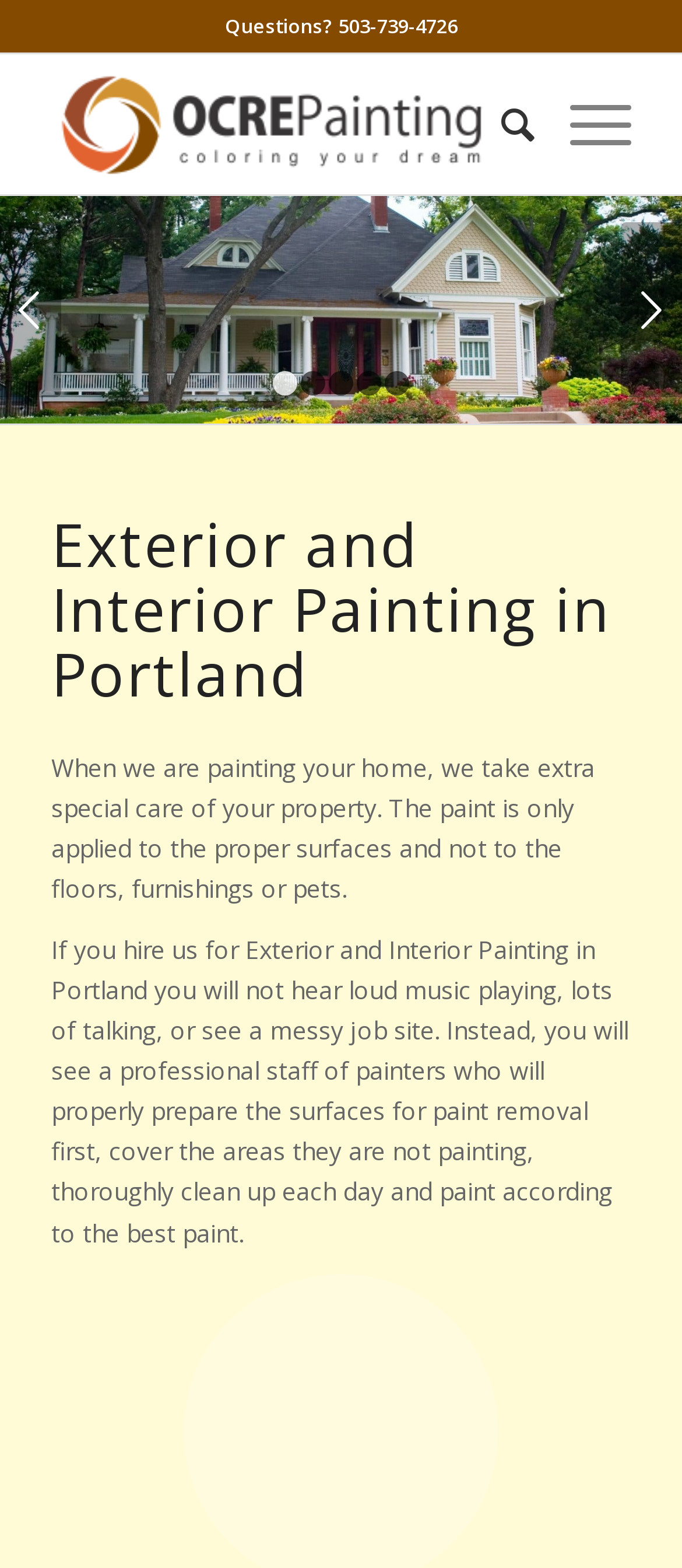Please indicate the bounding box coordinates for the clickable area to complete the following task: "Open search". The coordinates should be specified as four float numbers between 0 and 1, i.e., [left, top, right, bottom].

[0.684, 0.035, 0.784, 0.124]